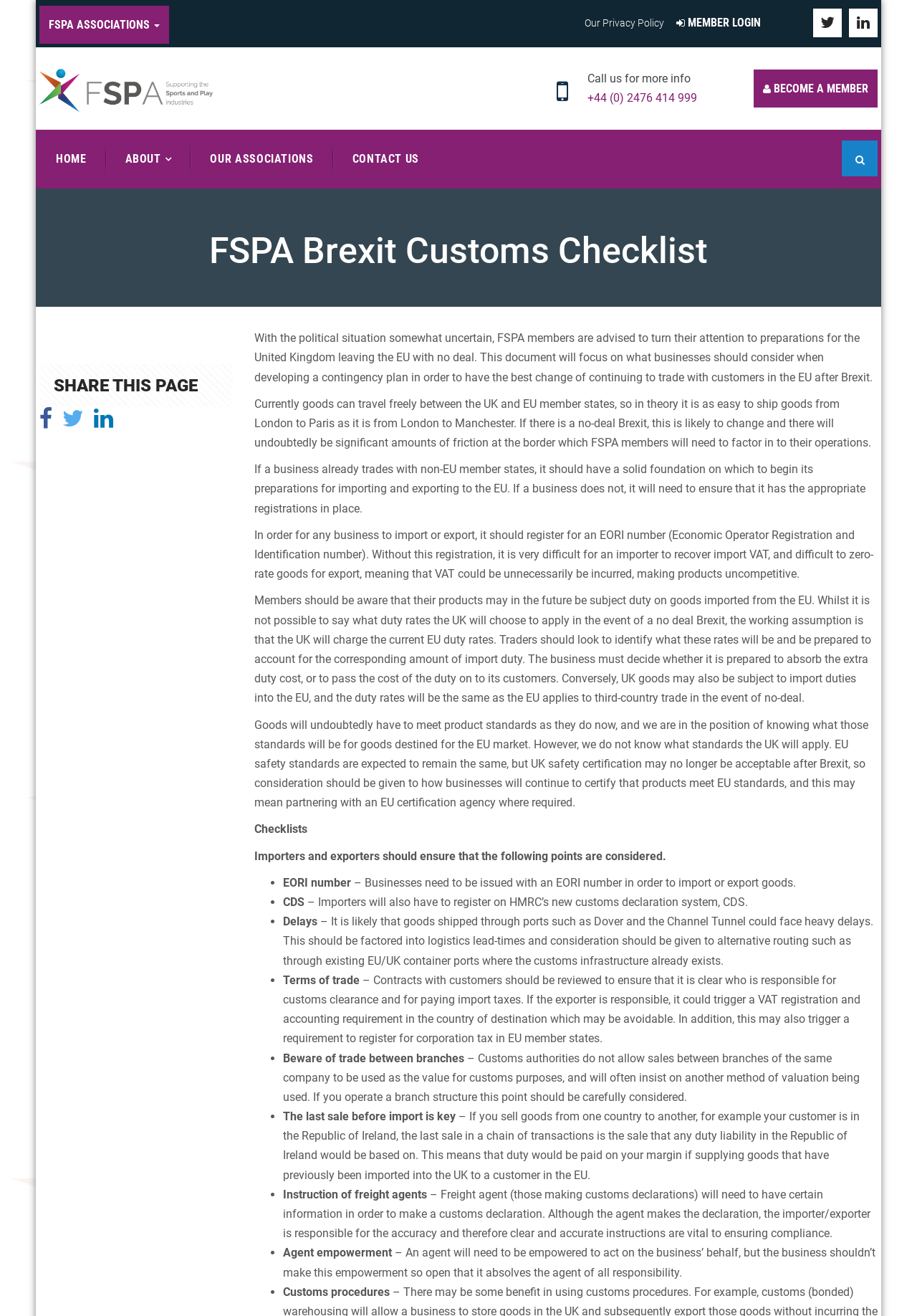Give a concise answer of one word or phrase to the question: 
What is the significance of the last sale before import?

Duty liability